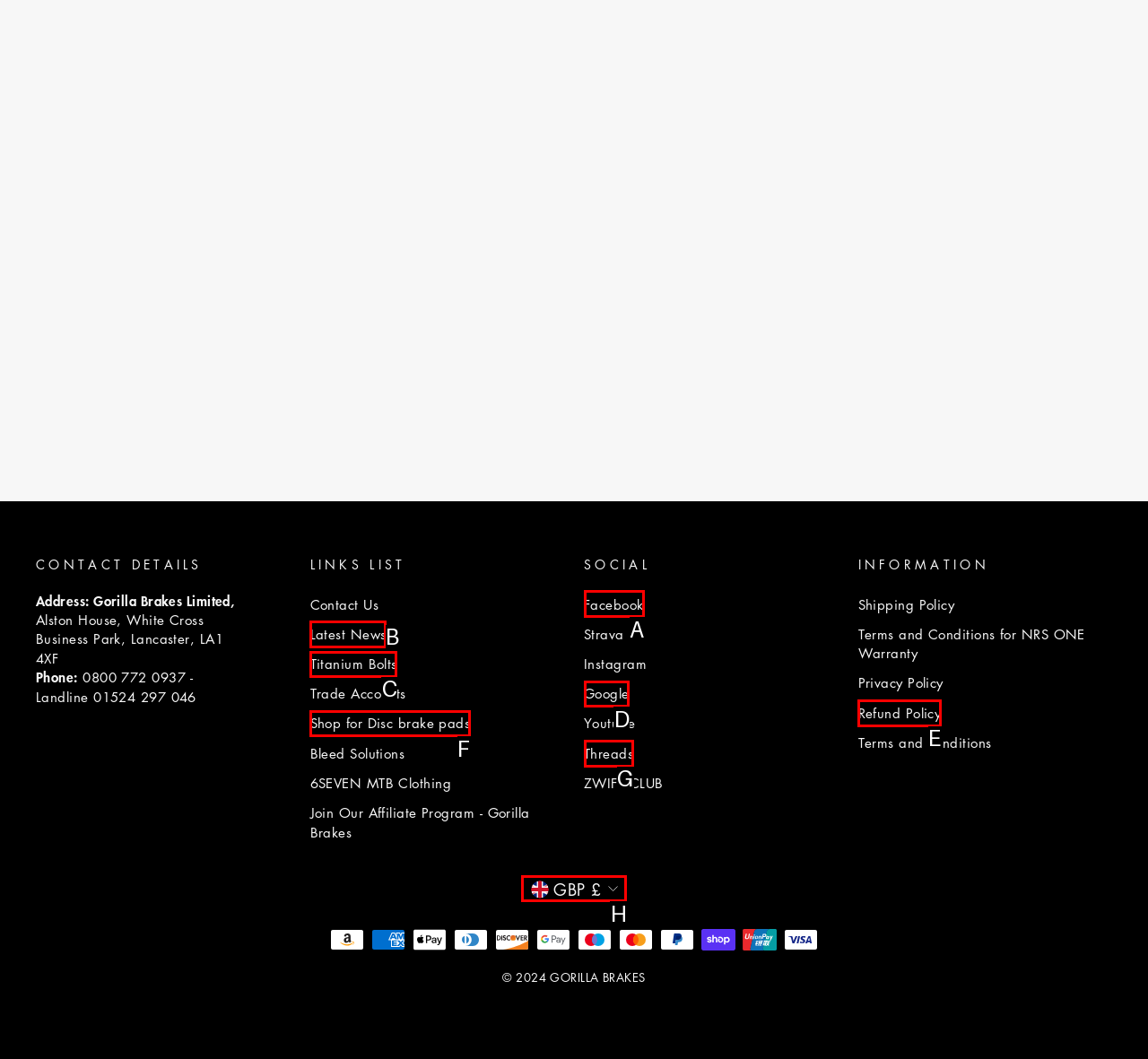What letter corresponds to the UI element to complete this task: Click Facebook
Answer directly with the letter.

A